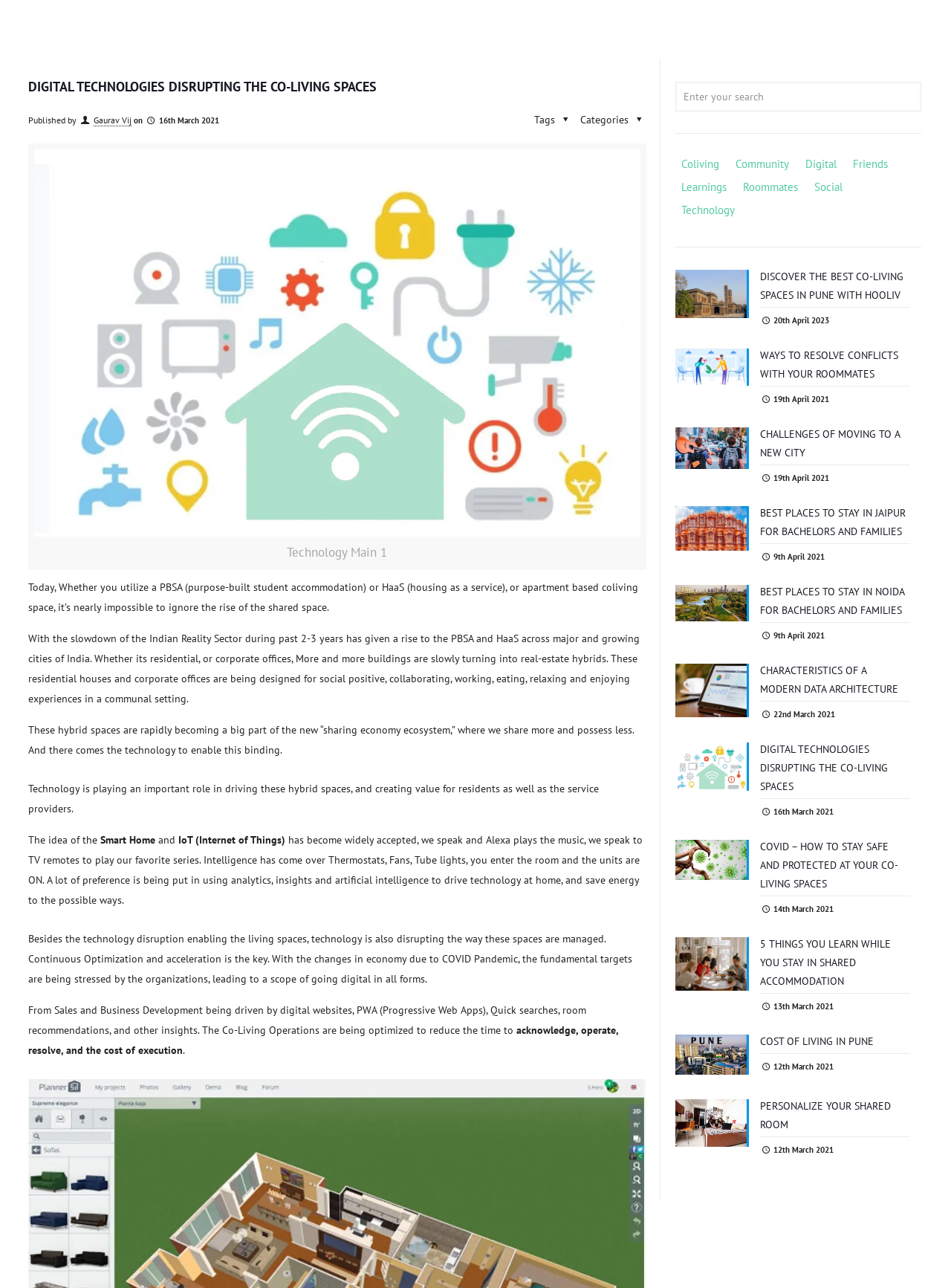What is the date of publication of the article?
Your answer should be a single word or phrase derived from the screenshot.

16th March 2021